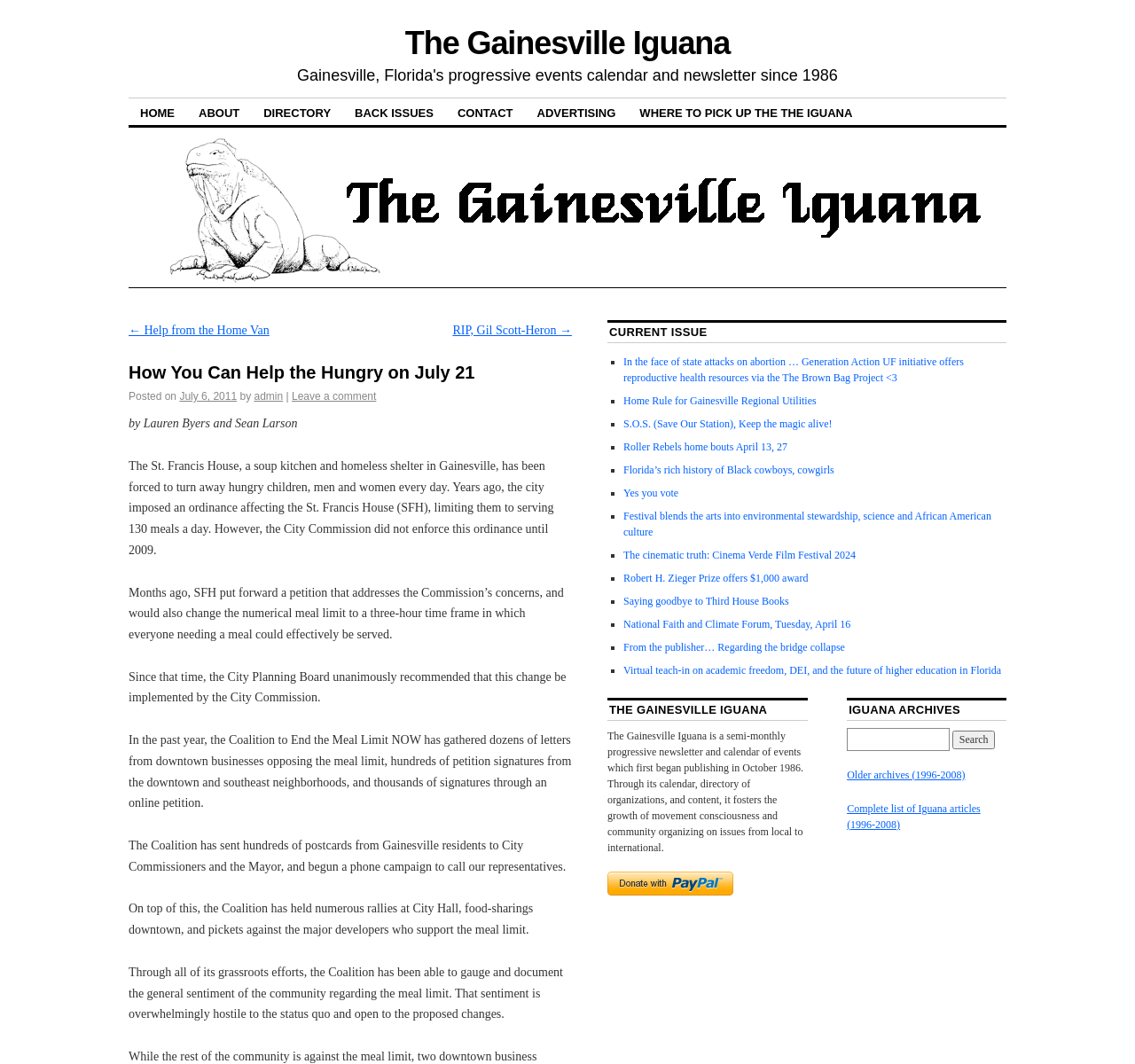Review the image closely and give a comprehensive answer to the question: What is the name of the soup kitchen and homeless shelter mentioned in the article?

I read the article and found that the soup kitchen and homeless shelter mentioned is called St. Francis House (SFH). It is mentioned in the context of the meal limit ordinance imposed by the city.